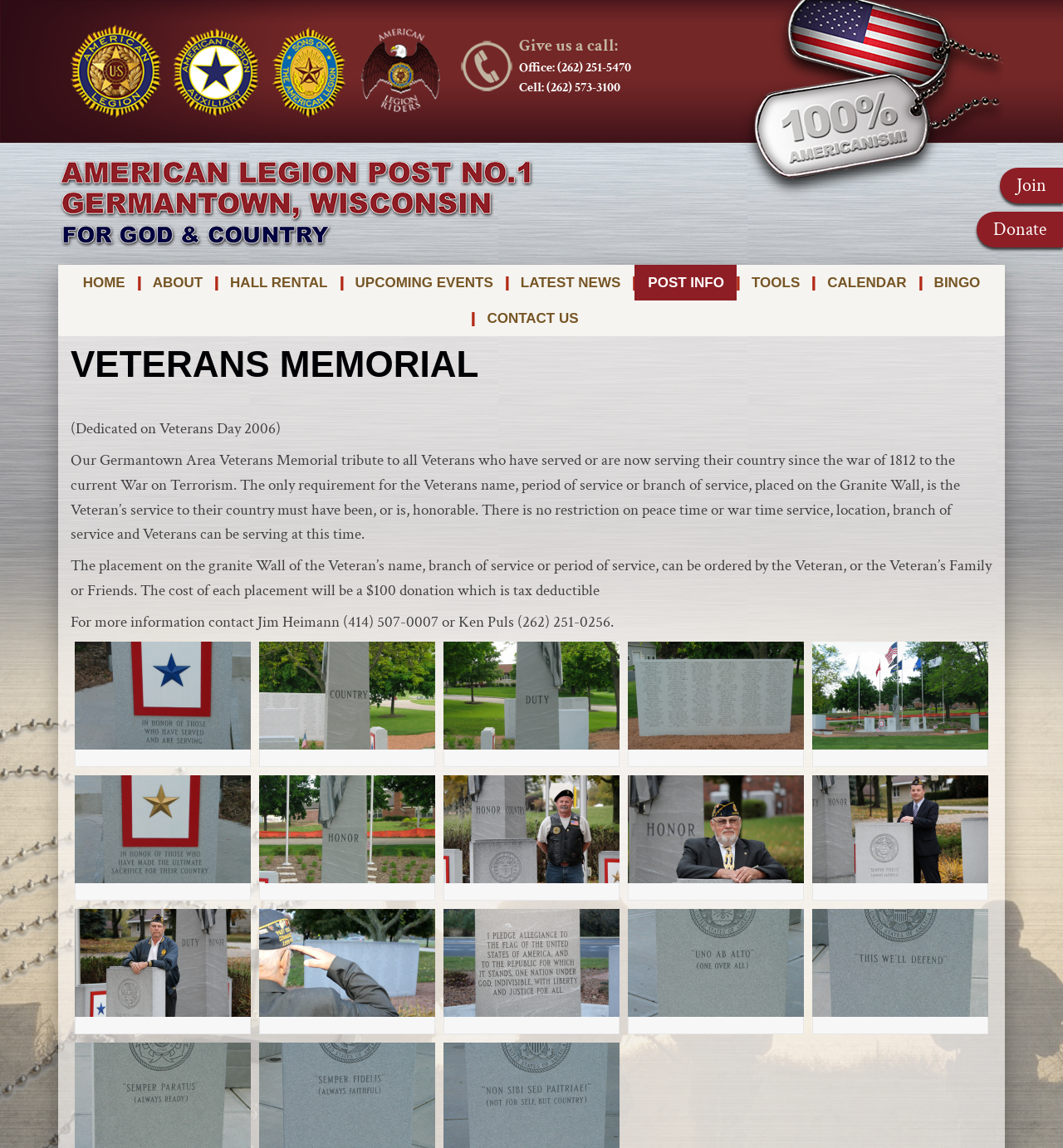Using the element description Uncategorized, predict the bounding box coordinates for the UI element. Provide the coordinates in (top-left x, top-left y, bottom-right x, bottom-right y) format with values ranging from 0 to 1.

None